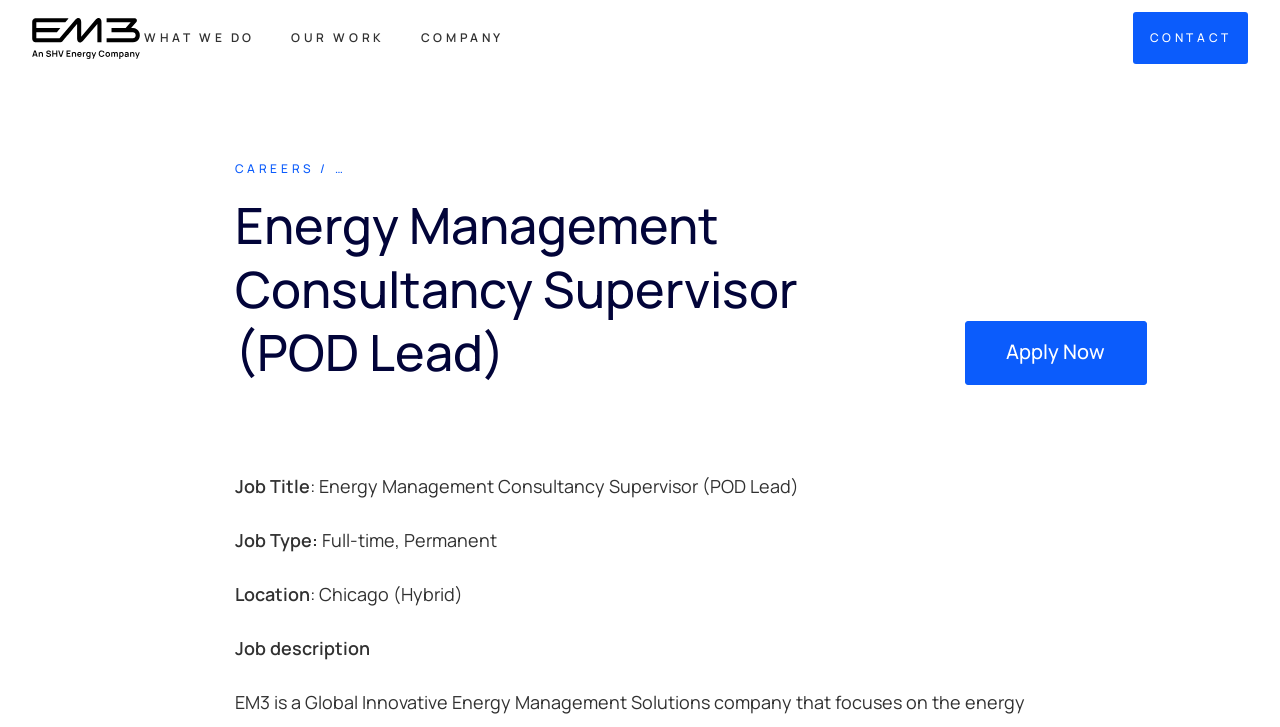Please find and generate the text of the main heading on the webpage.

Energy Management Consultancy Supervisor (POD Lead)